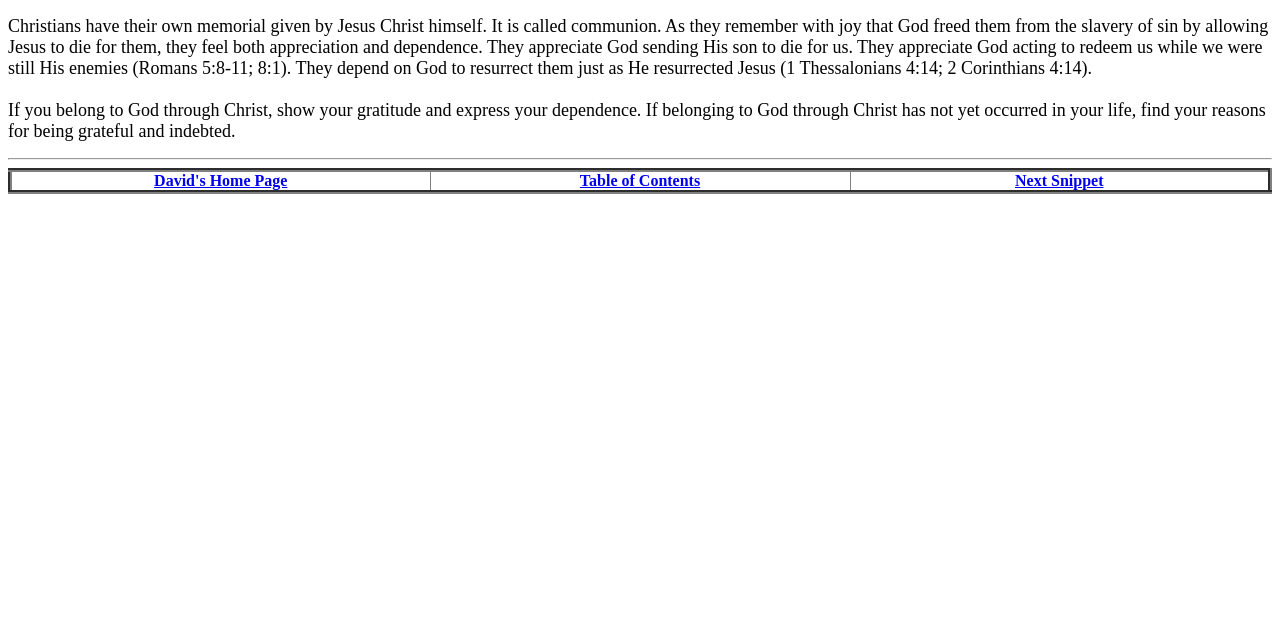Provide the bounding box coordinates of the UI element that matches the description: "David's Home Page".

[0.12, 0.269, 0.225, 0.295]